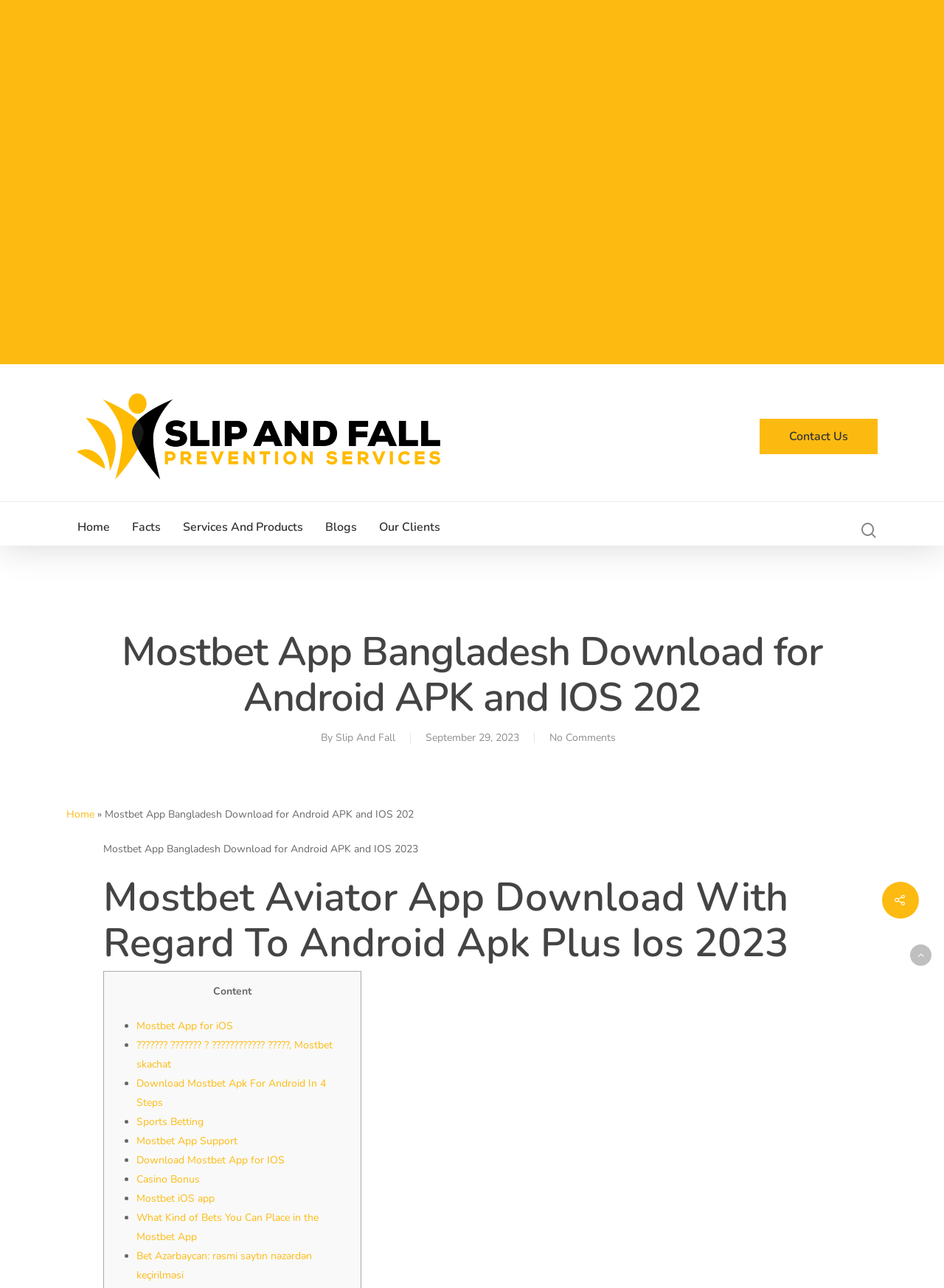Consider the image and give a detailed and elaborate answer to the question: 
What is the date of the article?

The date of the article is September 29, 2023, which indicates when the article was published or last updated.